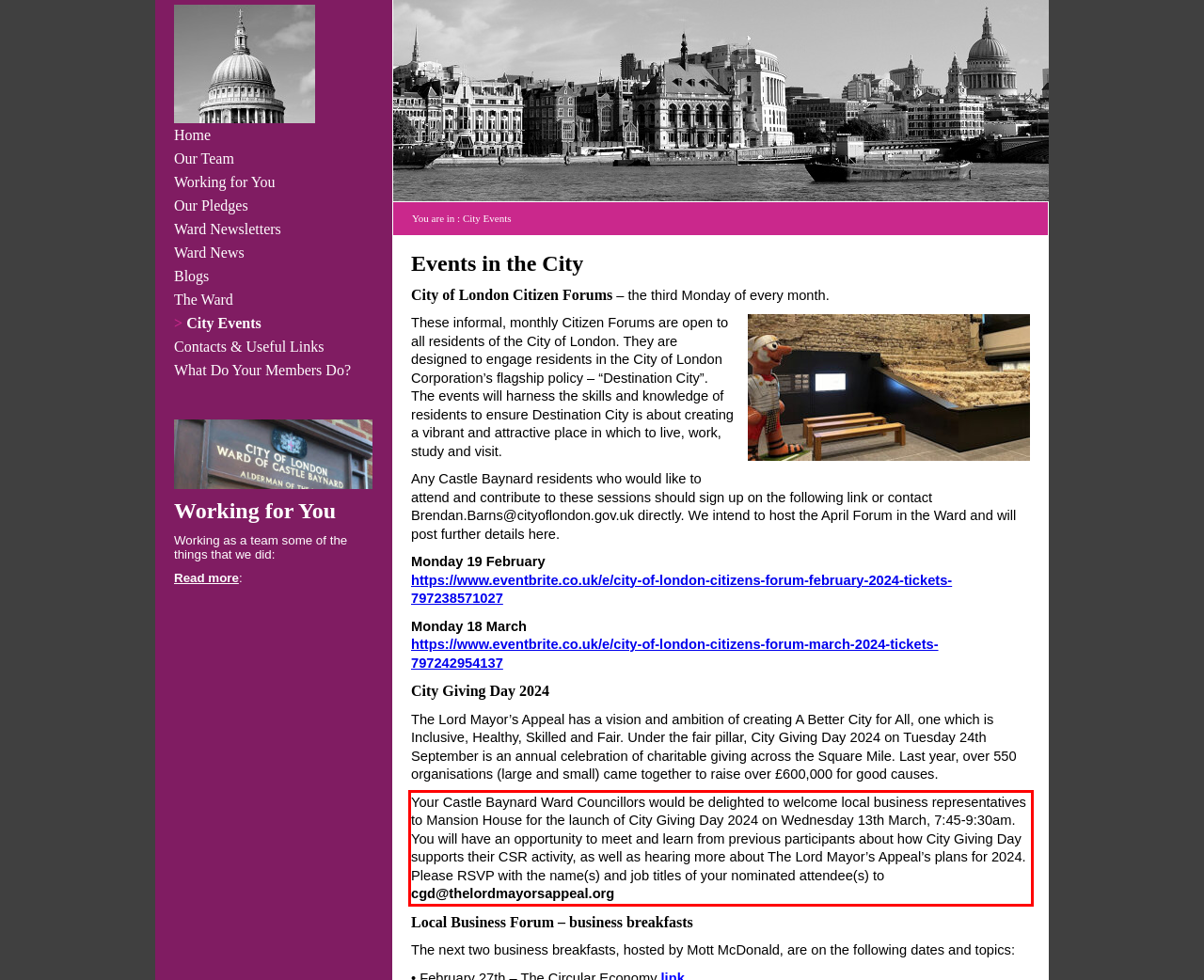Please perform OCR on the text within the red rectangle in the webpage screenshot and return the text content.

Your Castle Baynard Ward Councillors would be delighted to welcome local business representatives to Mansion House for the launch of City Giving Day 2024 on Wednesday 13th March, 7:45-9:30am. You will have an opportunity to meet and learn from previous participants about how City Giving Day supports their CSR activity, as well as hearing more about The Lord Mayor’s Appeal’s plans for 2024. Please RSVP with the name(s) and job titles of your nominated attendee(s) to cgd@thelordmayorsappeal.org